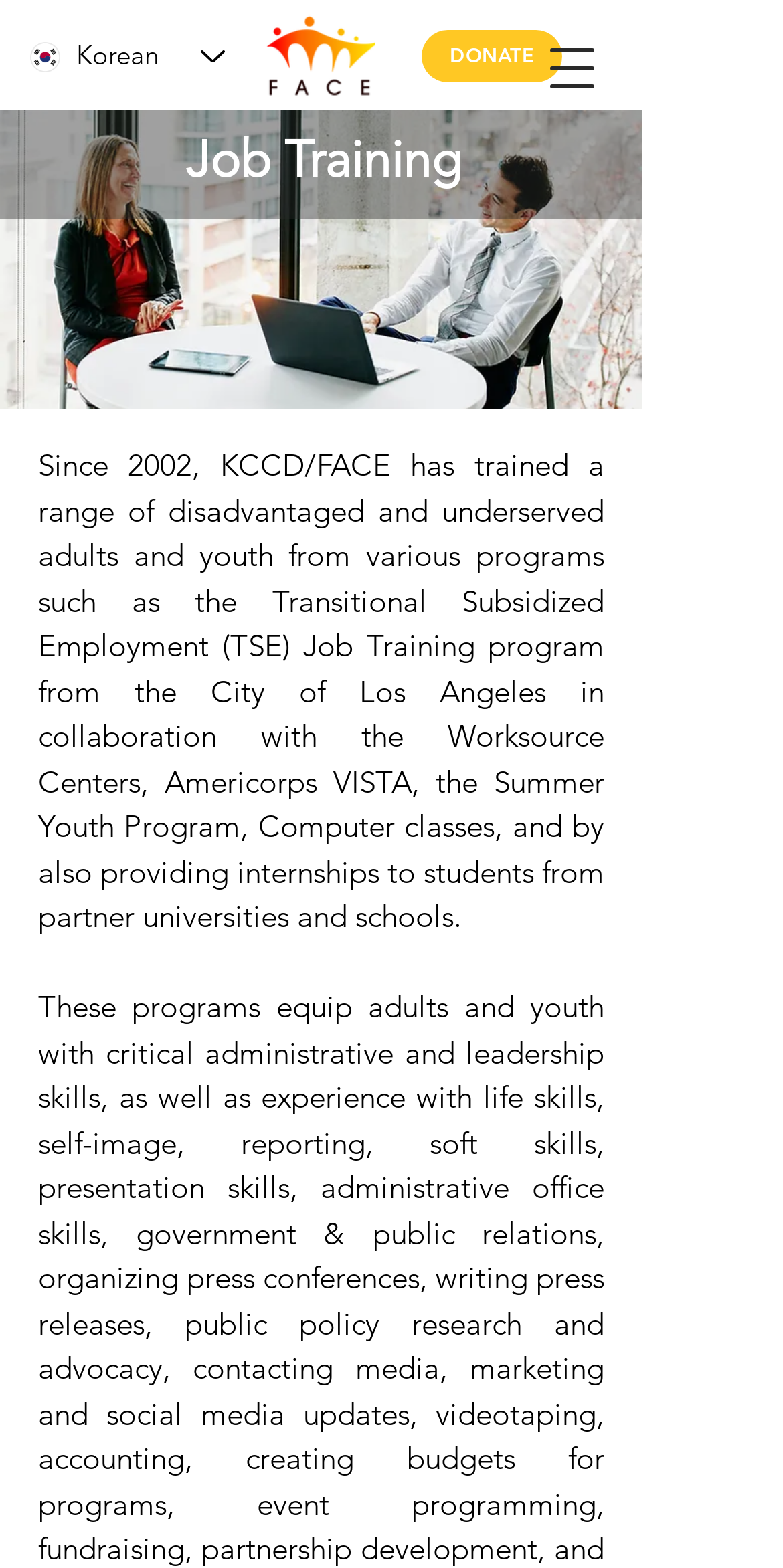Using the element description: "aria-label="Open navigation menu"", determine the bounding box coordinates. The coordinates should be in the format [left, top, right, bottom], with values between 0 and 1.

[0.667, 0.012, 0.795, 0.076]